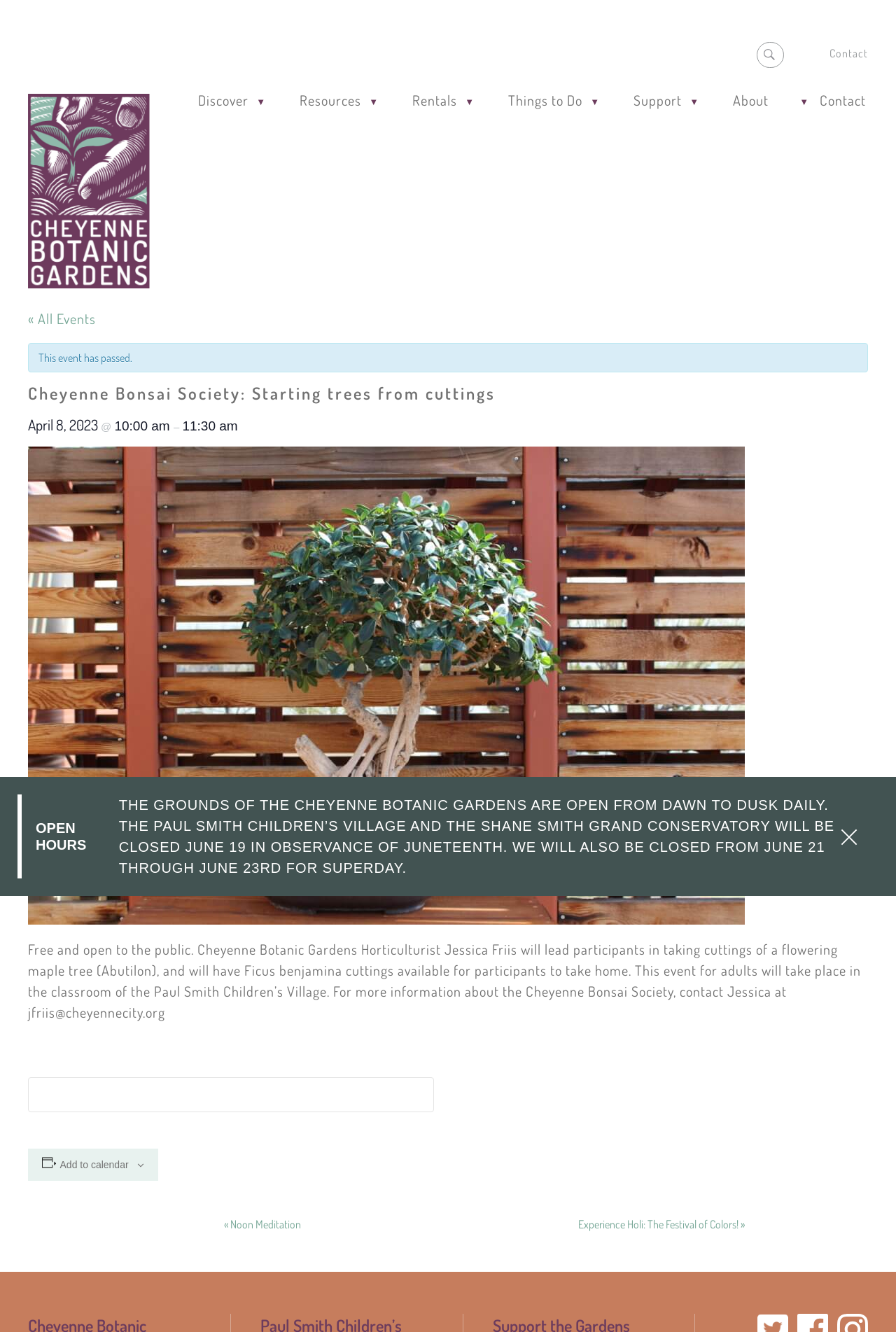Determine the bounding box for the described HTML element: "Things to Do". Ensure the coordinates are four float numbers between 0 and 1 in the format [left, top, right, bottom].

[0.565, 0.069, 0.652, 0.081]